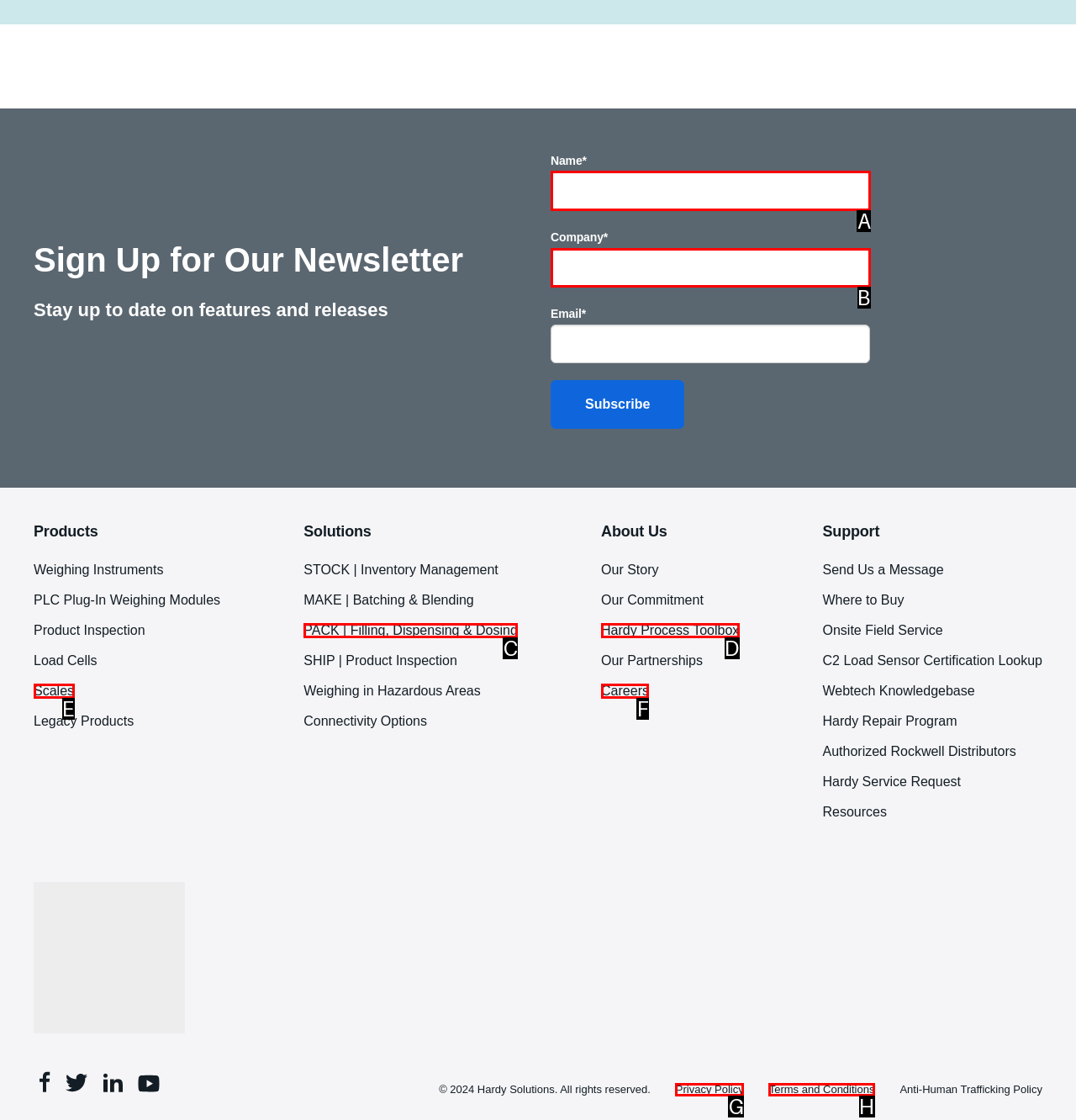Choose the letter of the UI element necessary for this task: Enter your name
Answer with the correct letter.

A